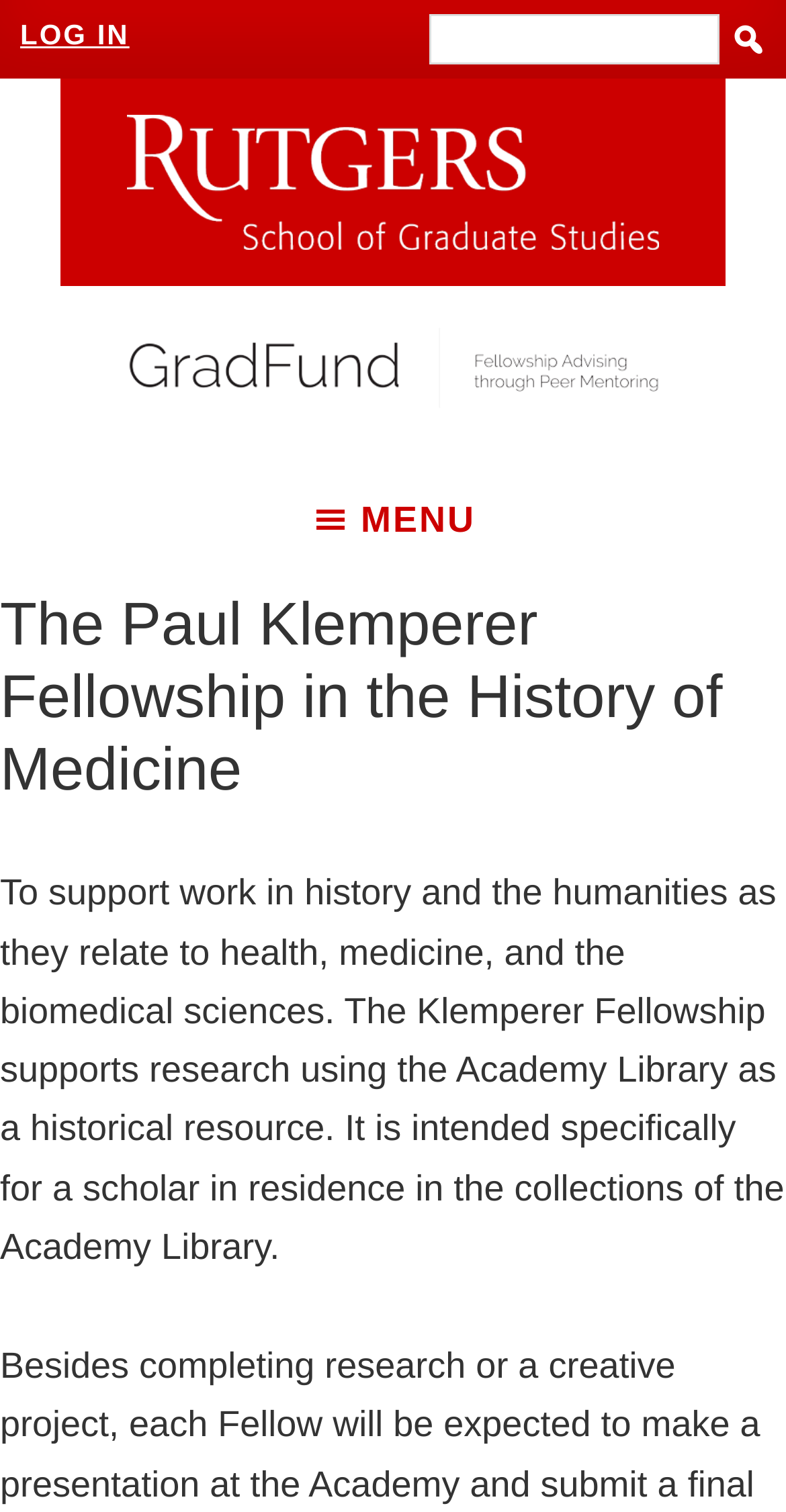Explain in detail what is displayed on the webpage.

The webpage is about the Paul Klemperer Fellowship in the History of Medicine. At the top left corner, there are two links, "Skip to main content" and "Skip to primary sidebar", followed by a "LOG IN" link. On the right side of the top section, there is a search bar with a textbox and a button with a magnifying glass icon.

Below the top section, there are two links with images, one on top of the other, taking up most of the width of the page. The images are positioned between the left and right edges of the page, with some space on either side.

On the right side of the page, there is a menu button with a hamburger icon. When expanded, the menu has a header with the title "The Paul Klemperer Fellowship in the History of Medicine" and a paragraph of text describing the fellowship. The text explains that the fellowship supports work in history and the humanities related to health, medicine, and biomedical sciences, and is intended for a scholar in residence in the Academy Library collections.

Overall, the webpage has a simple layout with a focus on the fellowship's description and a prominent search bar at the top.